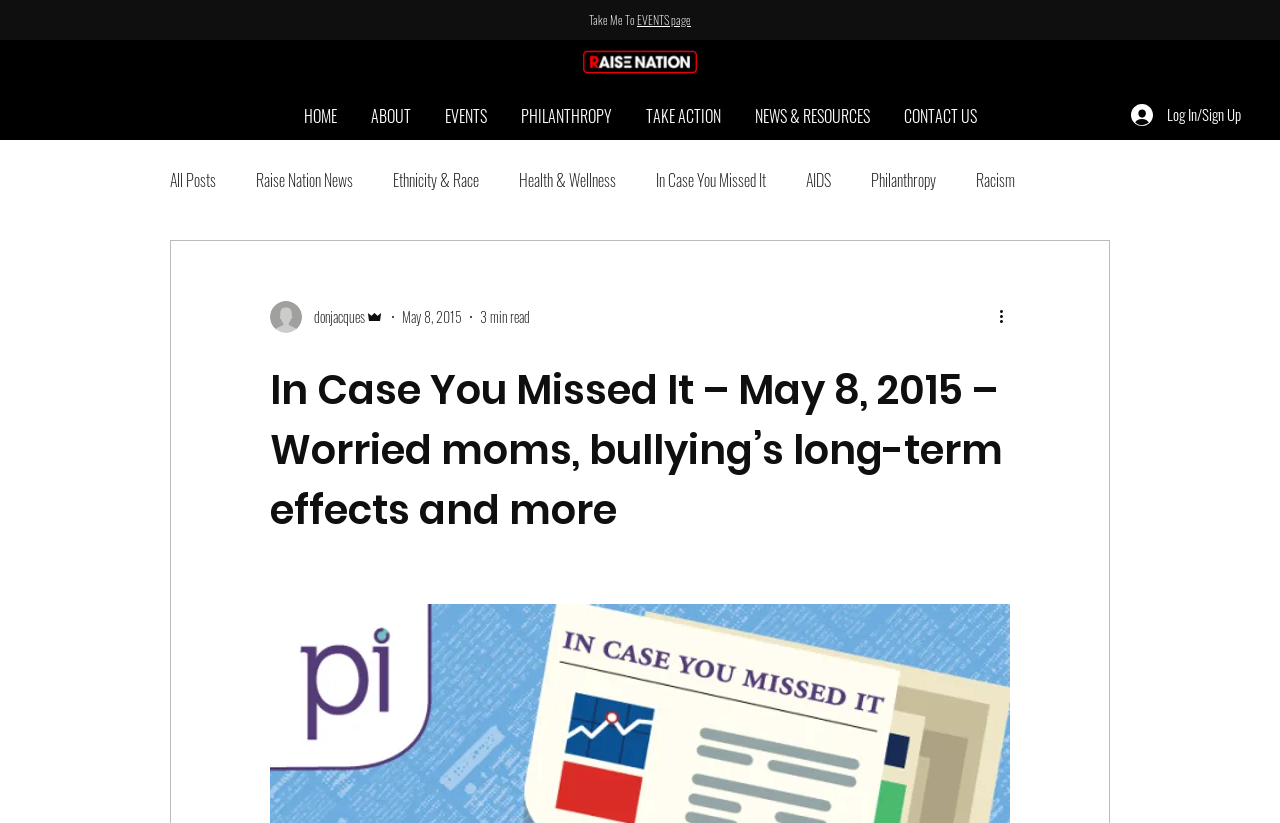Identify the bounding box coordinates for the element that needs to be clicked to fulfill this instruction: "Read the In Case You Missed It article". Provide the coordinates in the format of four float numbers between 0 and 1: [left, top, right, bottom].

[0.211, 0.437, 0.789, 0.656]